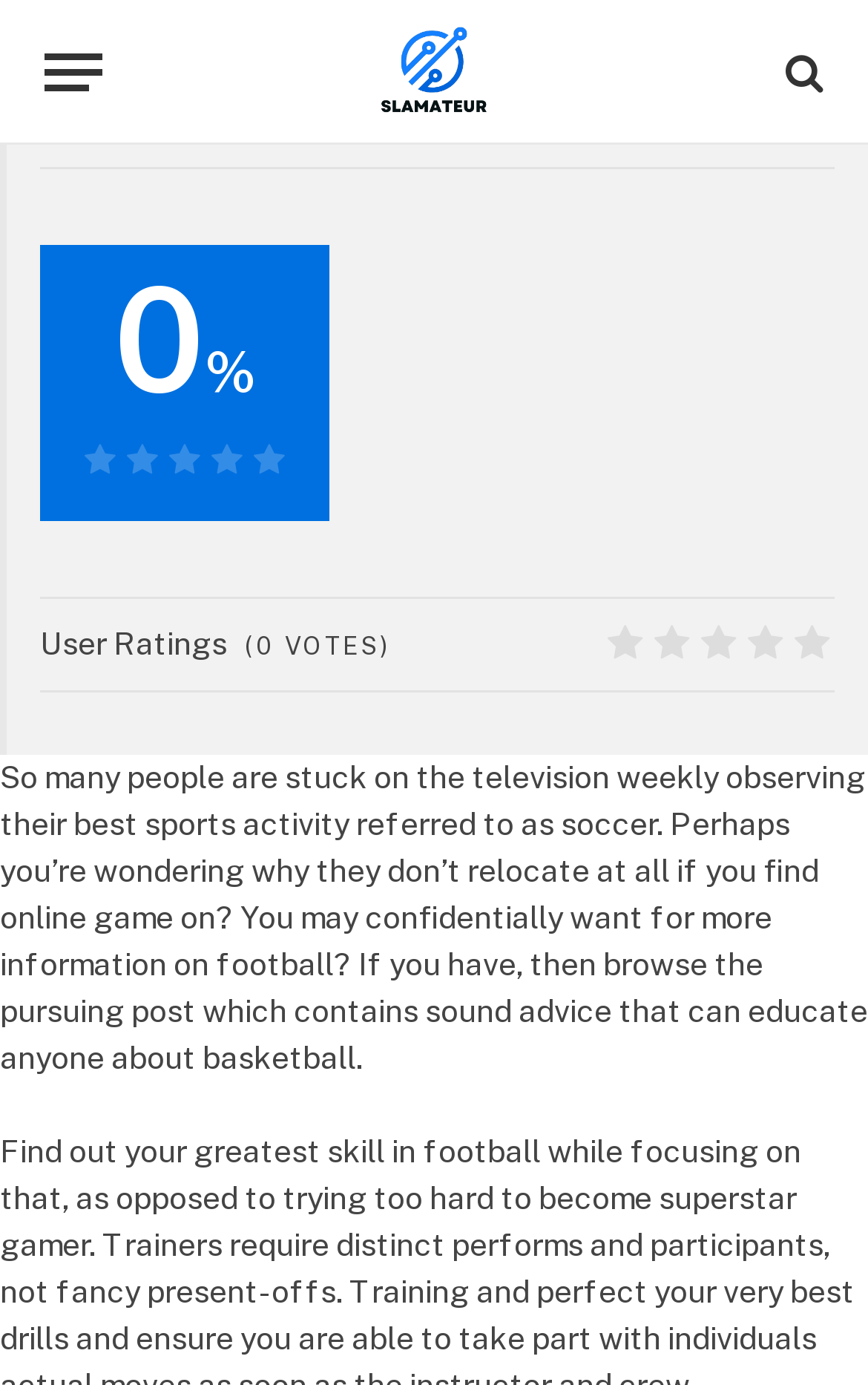Using the description "title="Slamateur"", locate and provide the bounding box of the UI element.

[0.319, 0.0, 0.681, 0.105]